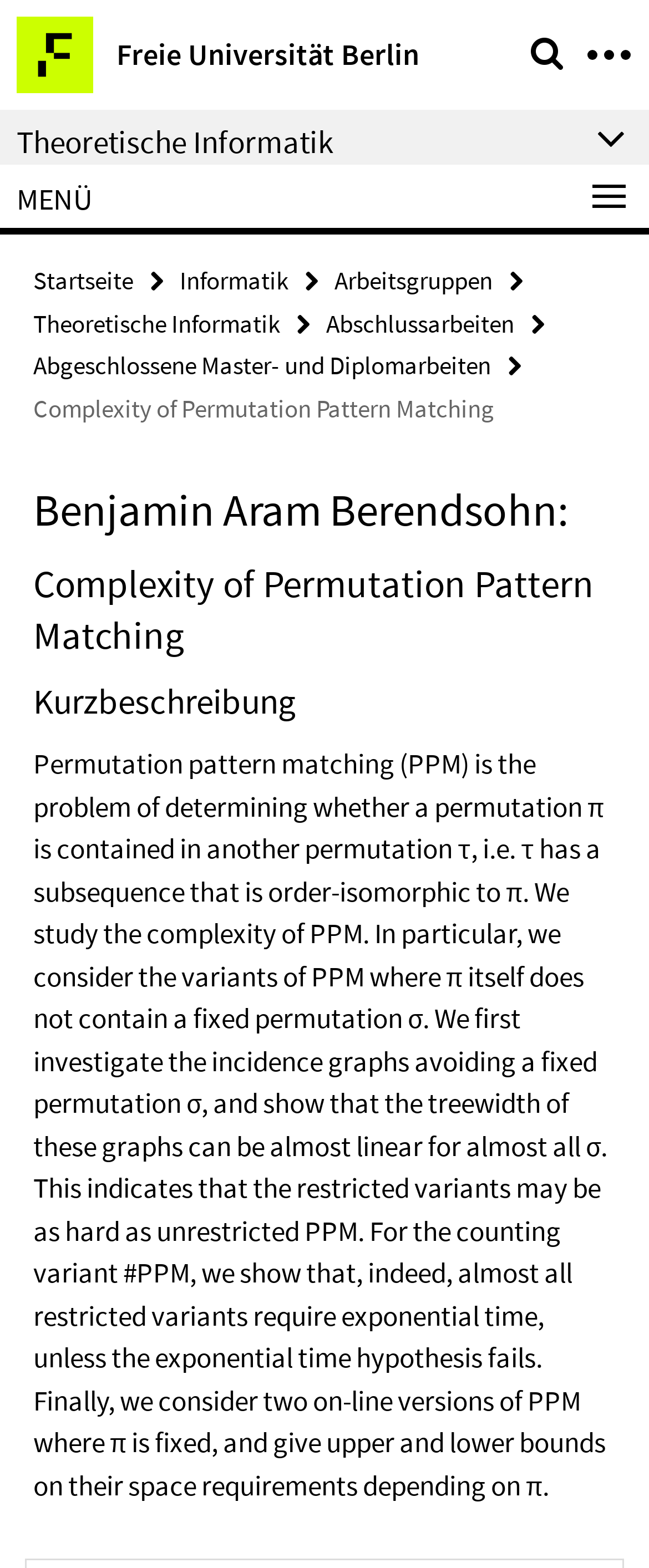Please determine the bounding box coordinates for the UI element described here. Use the format (top-left x, top-left y, bottom-right x, bottom-right y) with values bounded between 0 and 1: parent_node: Freie Universität Berlin

[0.887, 0.011, 0.99, 0.052]